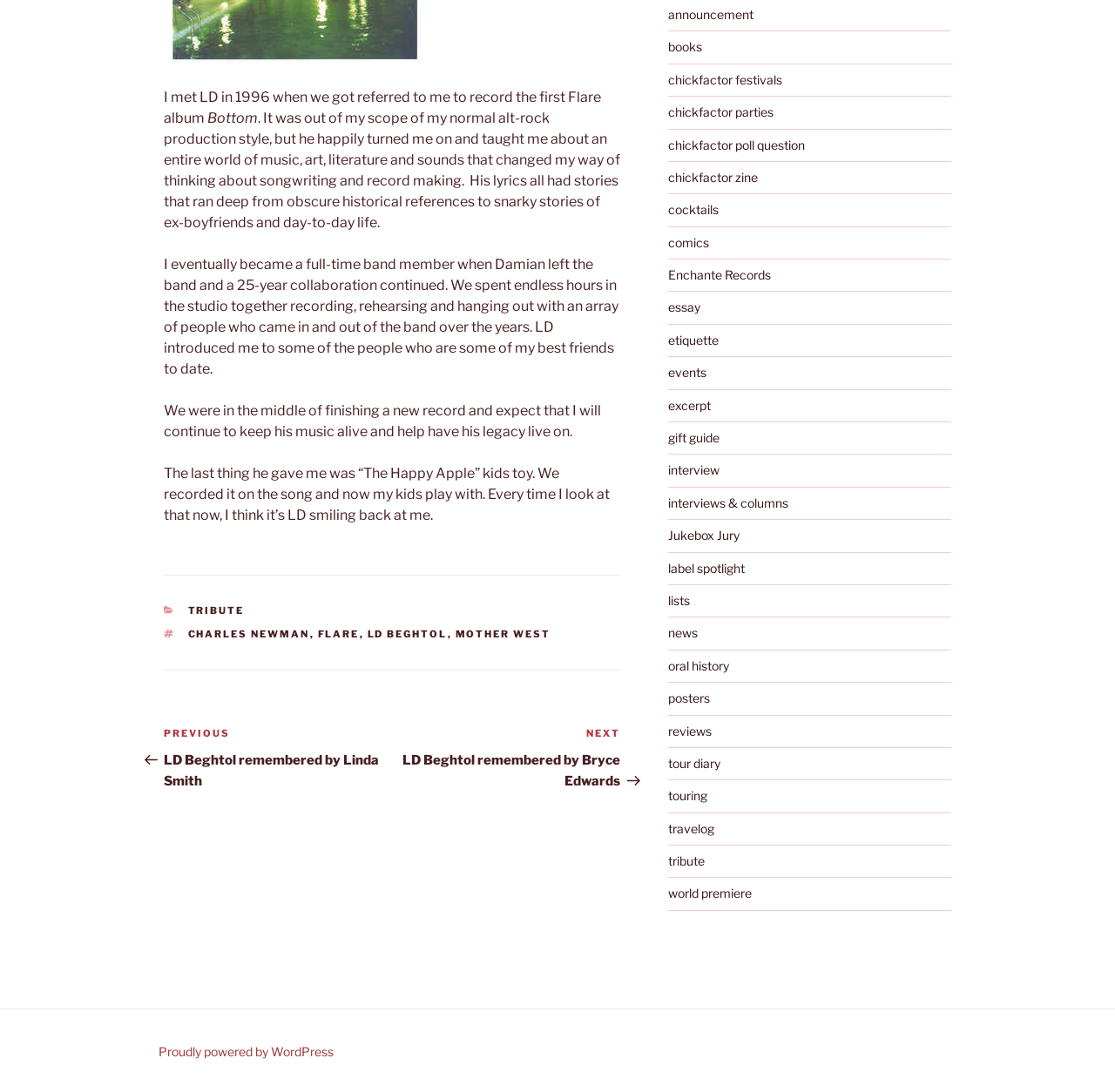Please provide the bounding box coordinates in the format (top-left x, top-left y, bottom-right x, bottom-right y). Remember, all values are floating point numbers between 0 and 1. What is the bounding box coordinate of the region described as: Charles Newman

[0.168, 0.575, 0.278, 0.586]